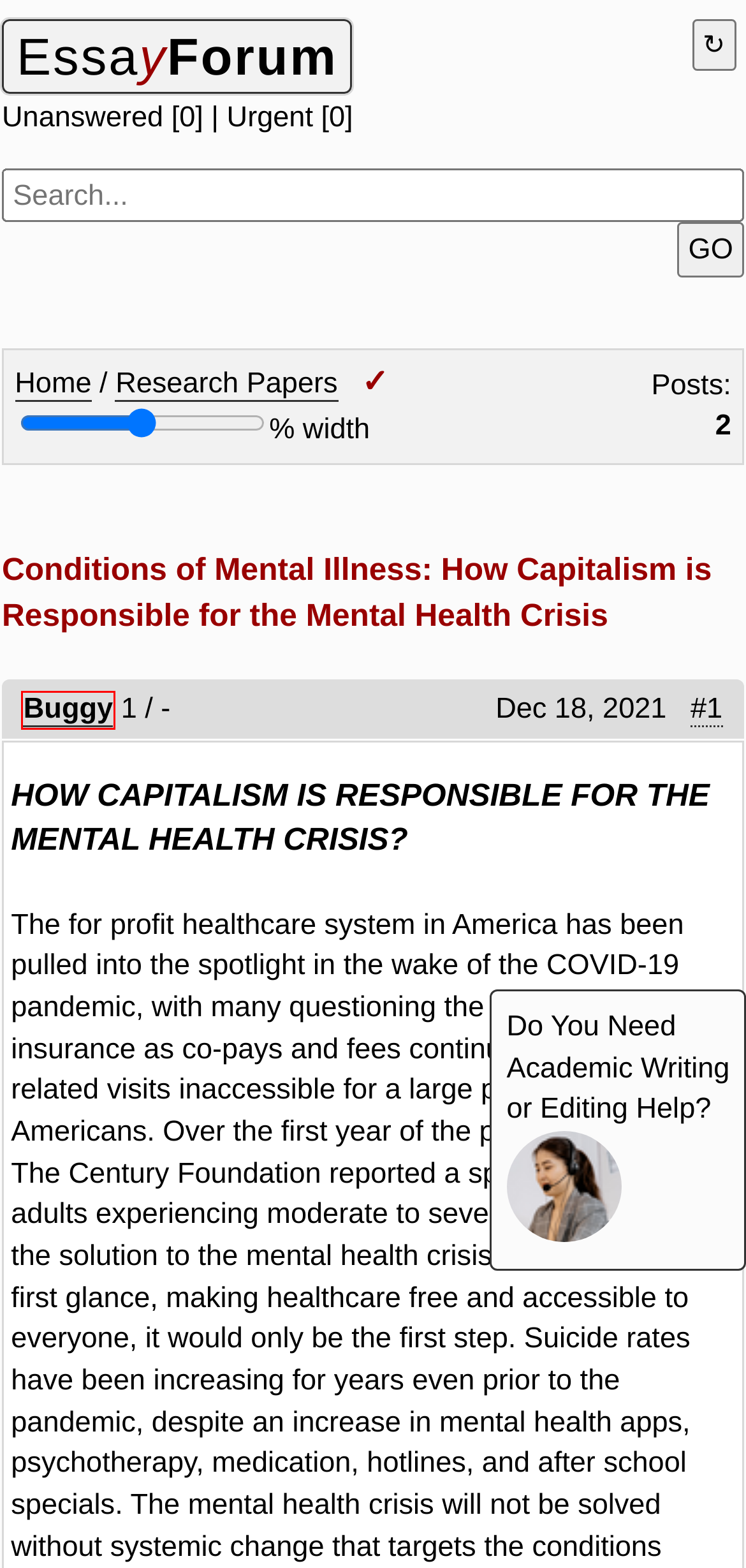With the provided webpage screenshot containing a red bounding box around a UI element, determine which description best matches the new webpage that appears after clicking the selected element. The choices are:
A. Profile: Buggy
B. Research Papers
C. Fighting Physical and Mental Illness with Yoga
D. Academic Paper Writing, Essay Editing, and Research Help
E. Frequently Asked Questions
F. EF Contributors Page
G. Disclaimer, Privacy, Terms of Service
H. Contact Us

A